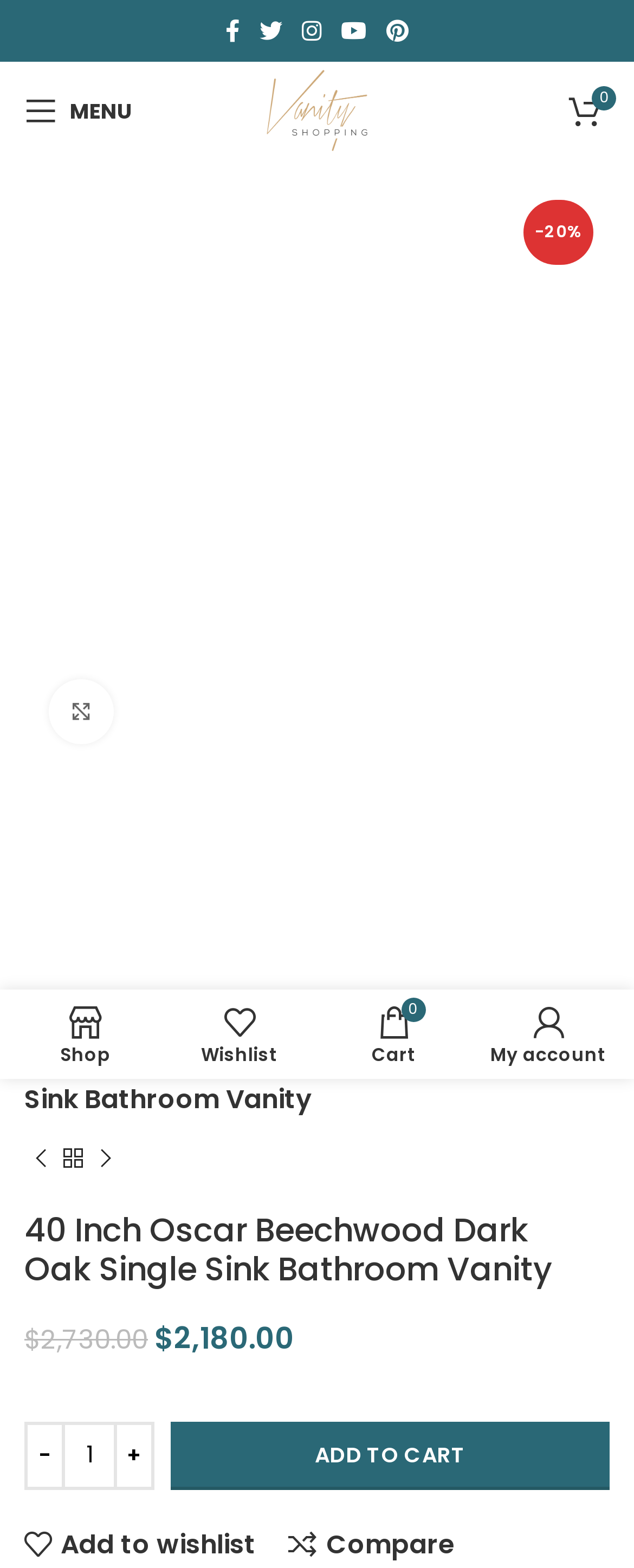Identify the bounding box coordinates of the specific part of the webpage to click to complete this instruction: "Add to cart".

[0.269, 0.907, 0.962, 0.95]